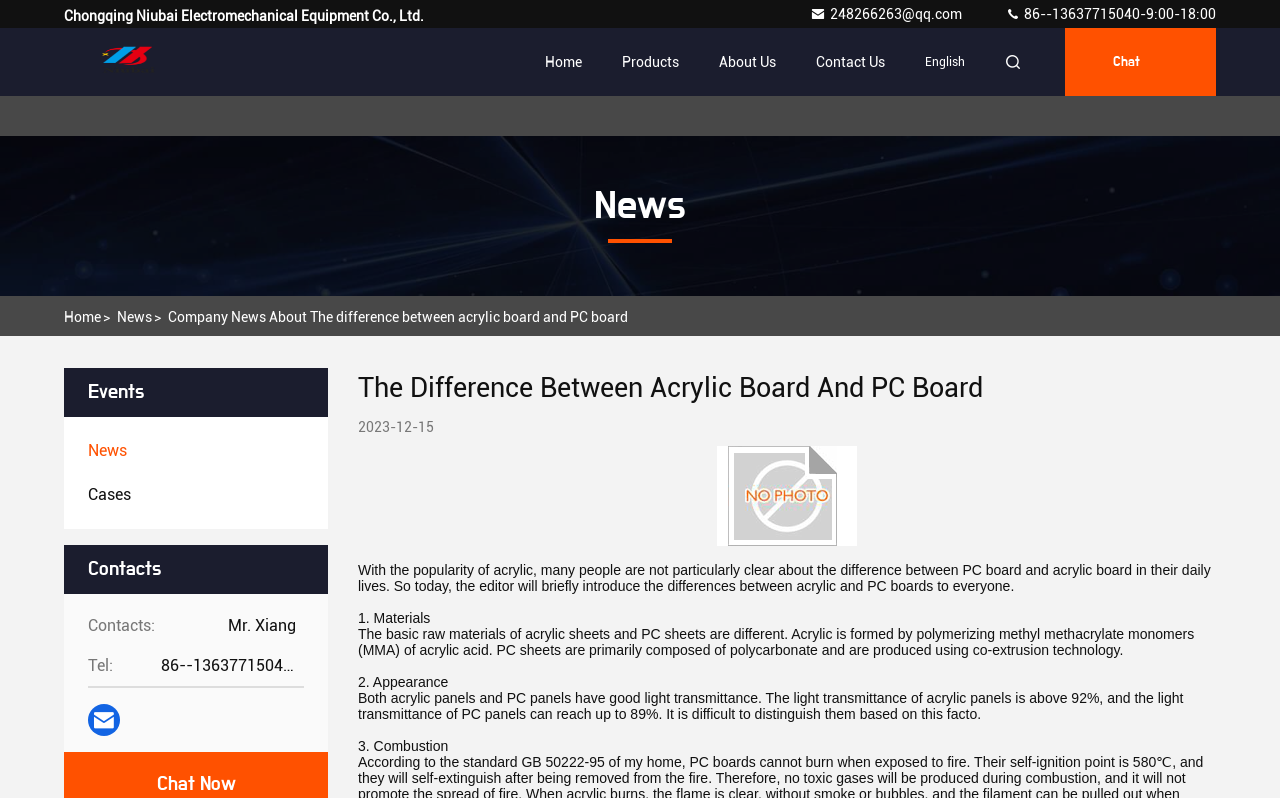Indicate the bounding box coordinates of the element that needs to be clicked to satisfy the following instruction: "View the products". The coordinates should be four float numbers between 0 and 1, i.e., [left, top, right, bottom].

[0.486, 0.035, 0.53, 0.12]